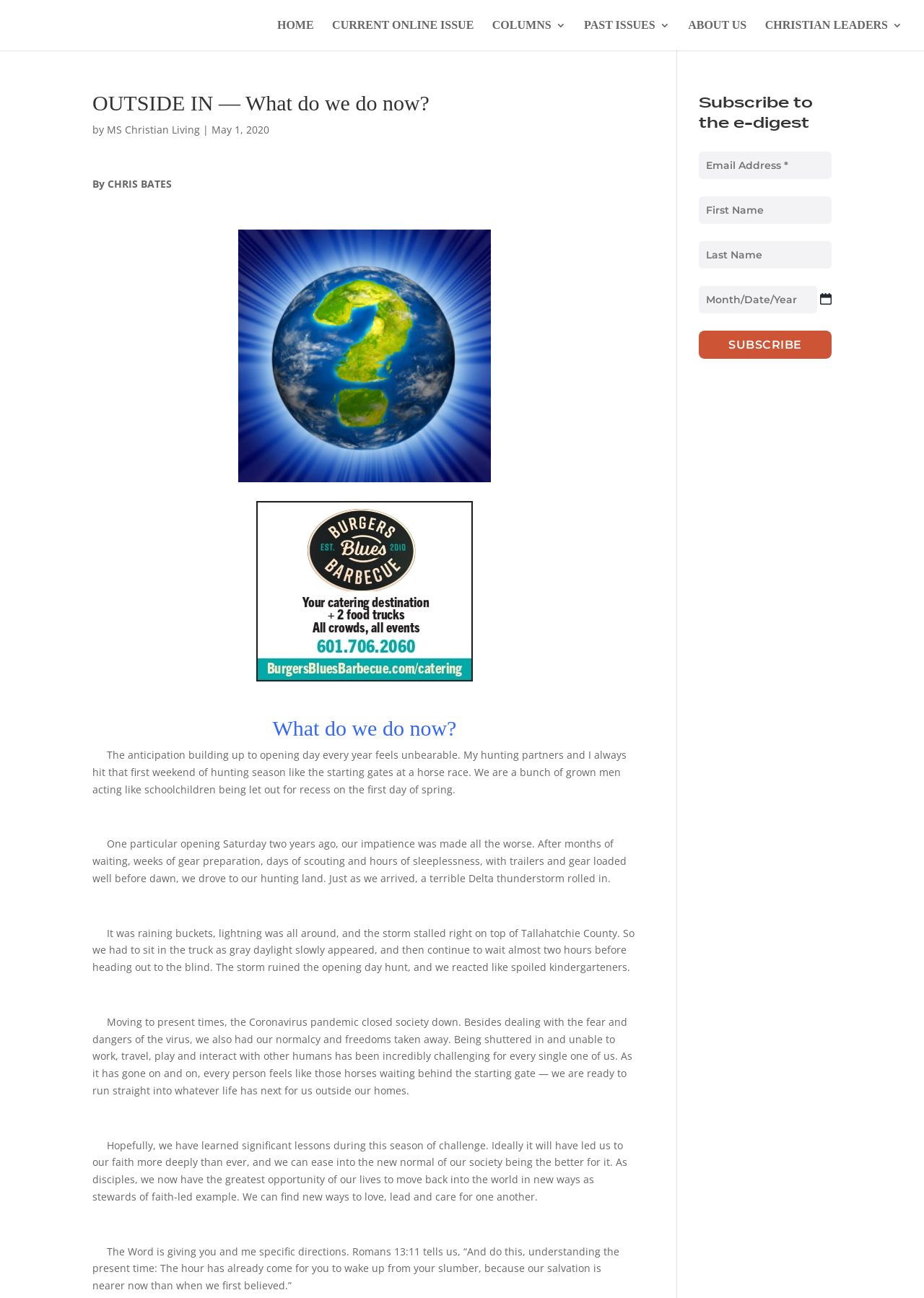Please specify the bounding box coordinates of the region to click in order to perform the following instruction: "Click the SUBSCRIBE button".

[0.756, 0.255, 0.9, 0.276]